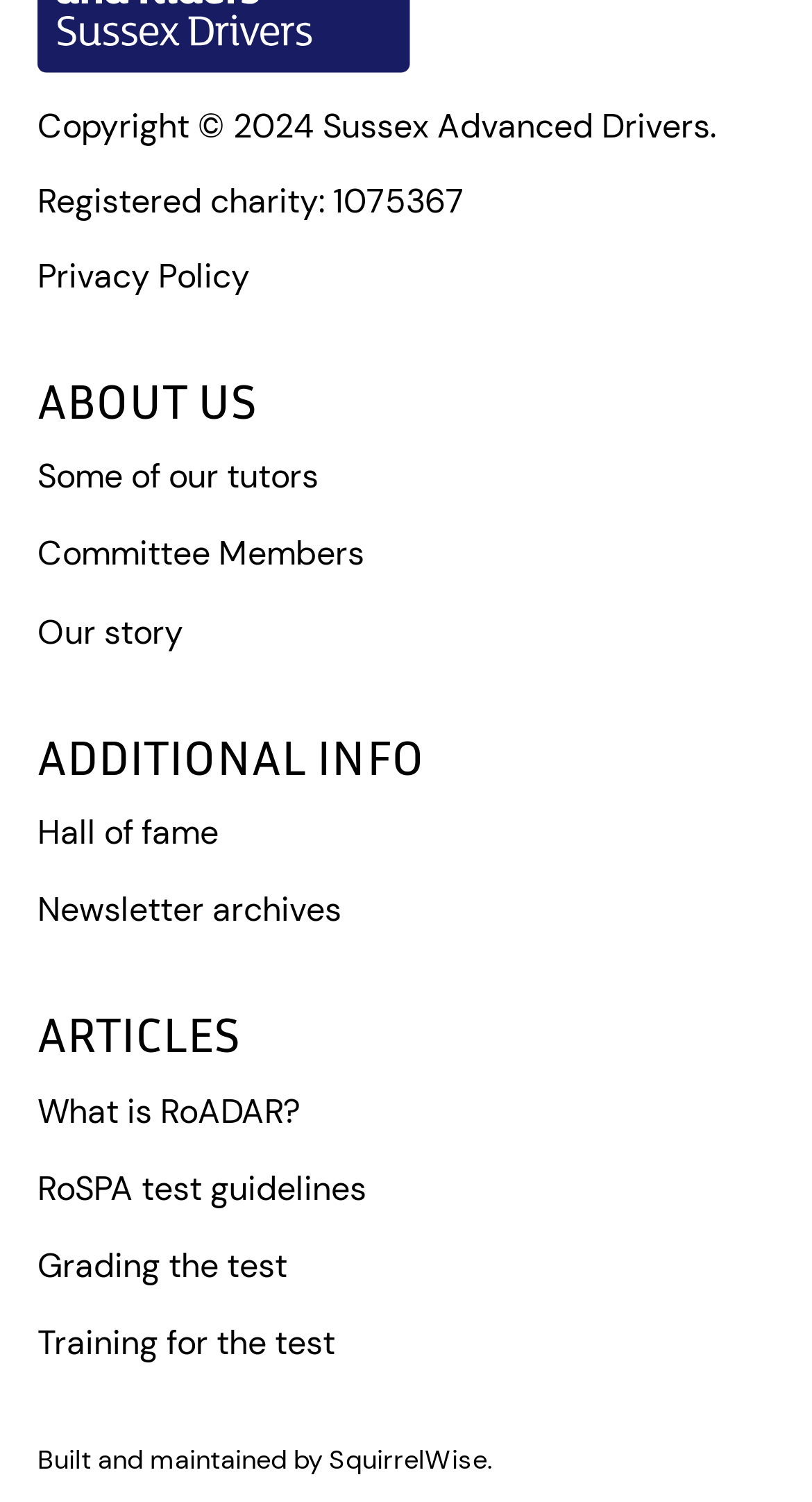Who built and maintained the website?
Give a detailed and exhaustive answer to the question.

The static text 'Built and maintained by' is followed by a link 'SquirrelWise', which indicates that SquirrelWise is the entity responsible for building and maintaining the website.